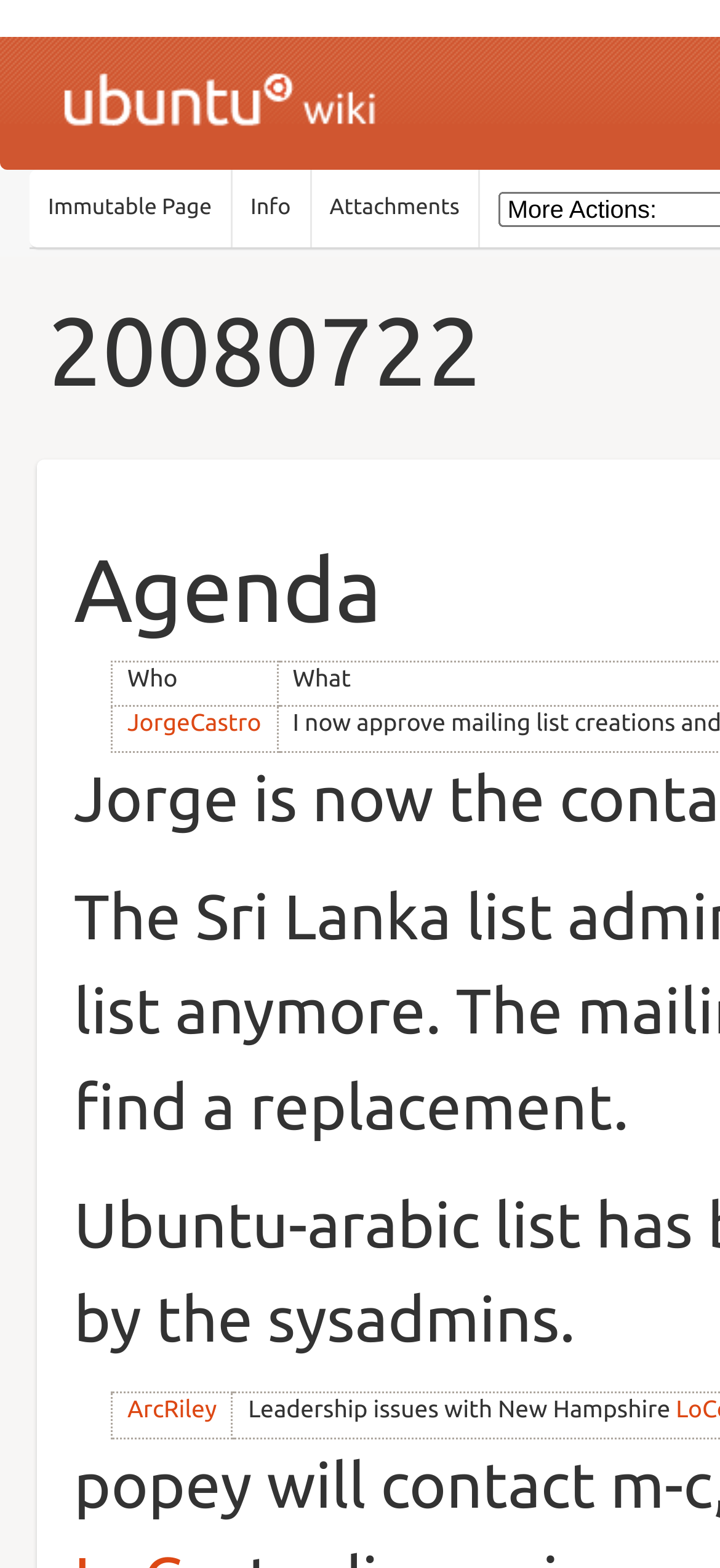For the following element description, predict the bounding box coordinates in the format (top-left x, top-left y, bottom-right x, bottom-right y). All values should be floating point numbers between 0 and 1. Description: Ubuntu Wiki

[0.0, 0.024, 0.61, 0.108]